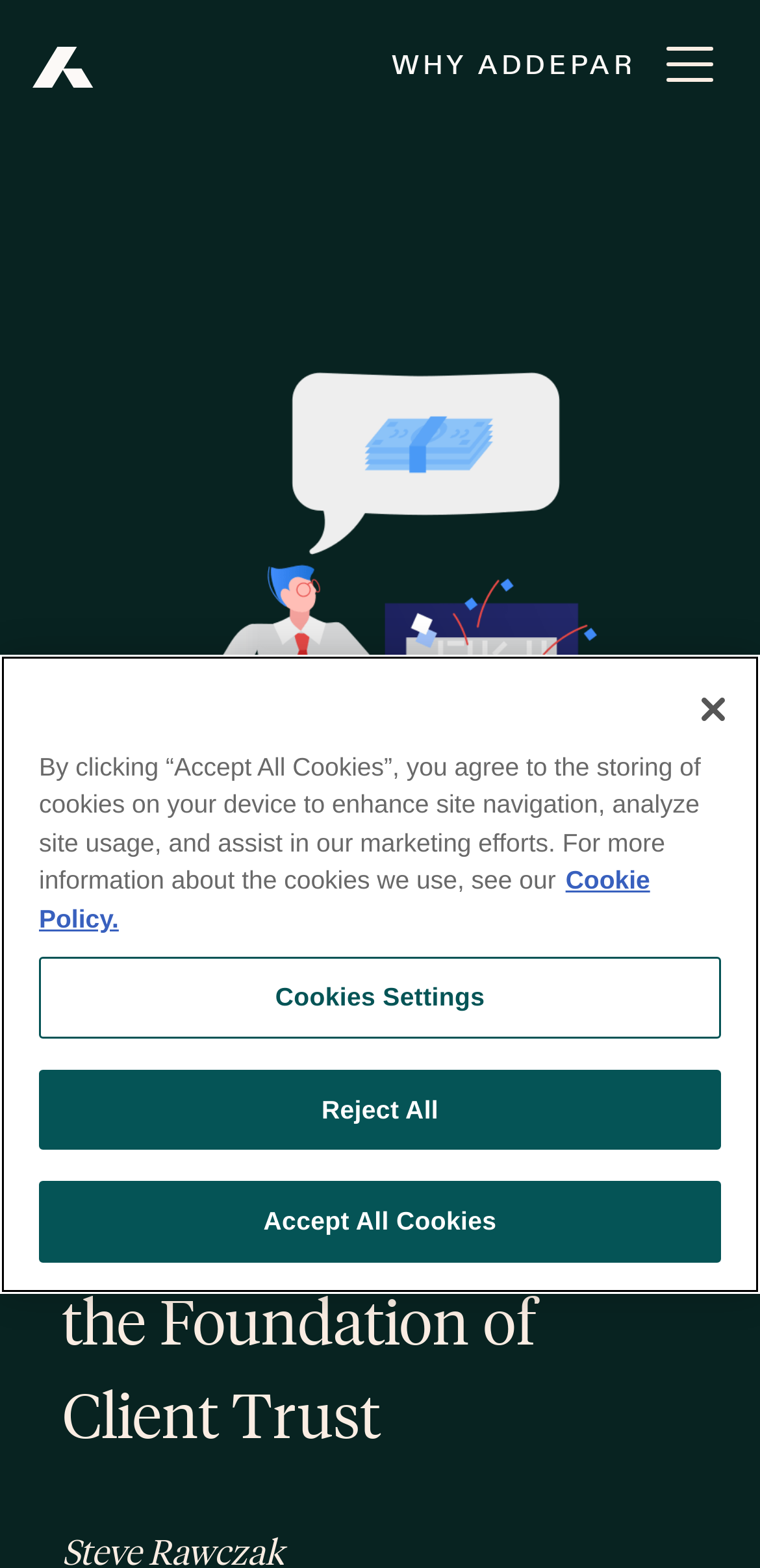Show the bounding box coordinates for the element that needs to be clicked to execute the following instruction: "Click the PE Sweatshirt link". Provide the coordinates in the form of four float numbers between 0 and 1, i.e., [left, top, right, bottom].

None